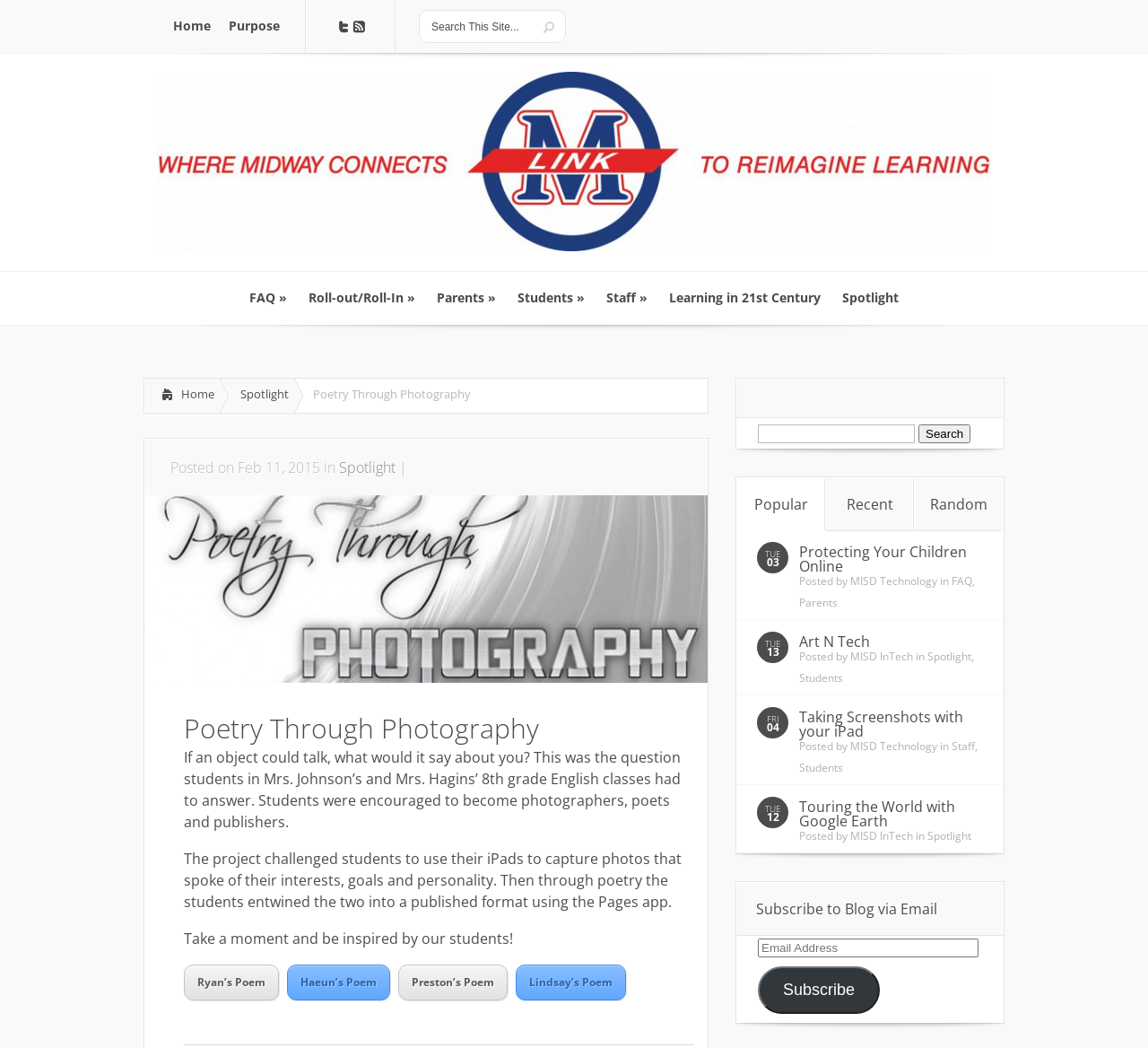How many search boxes are there on the page?
From the image, respond with a single word or phrase.

2